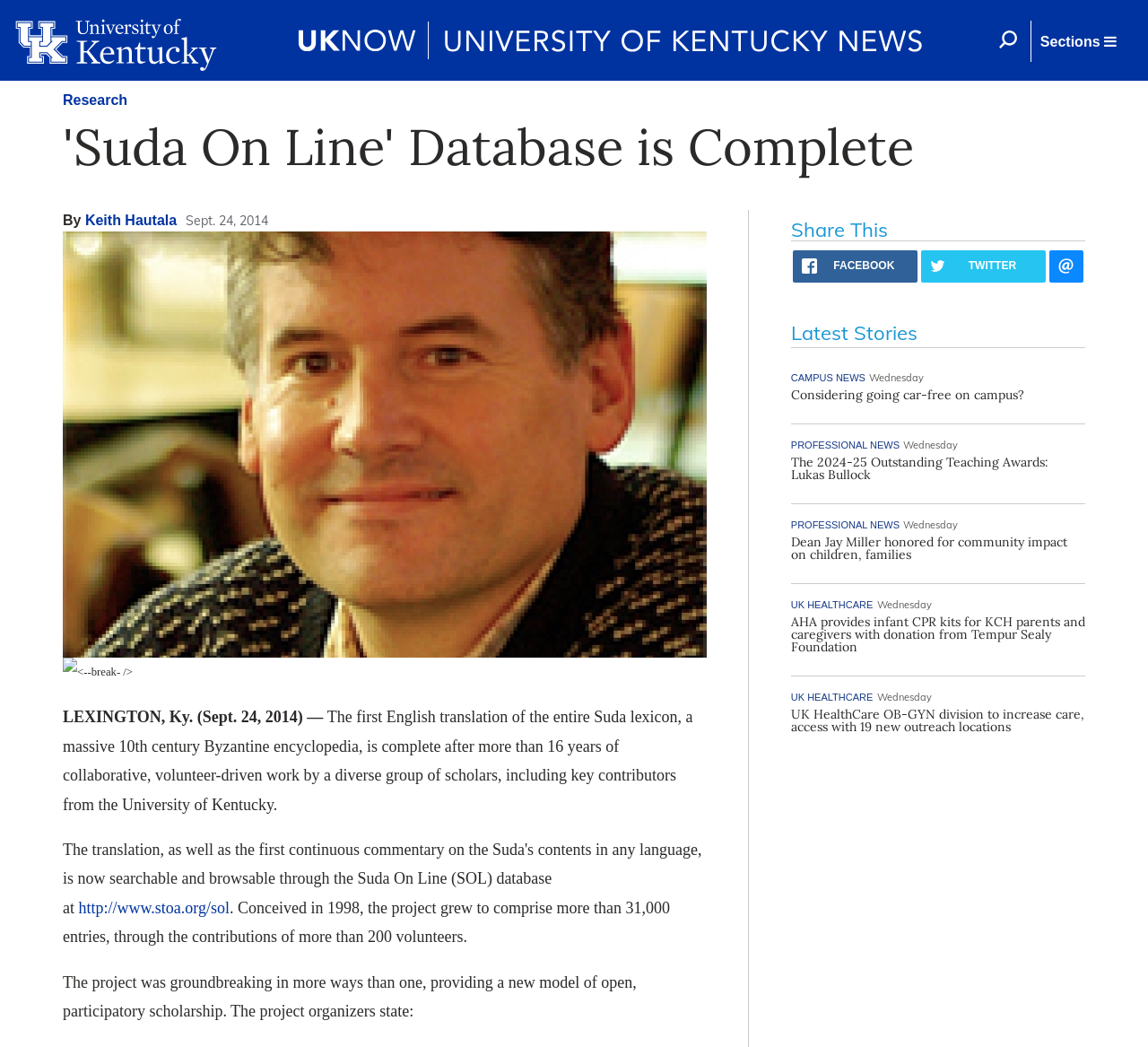Can you provide the bounding box coordinates for the element that should be clicked to implement the instruction: "Navigate to section menu"?

[0.898, 0.02, 0.98, 0.059]